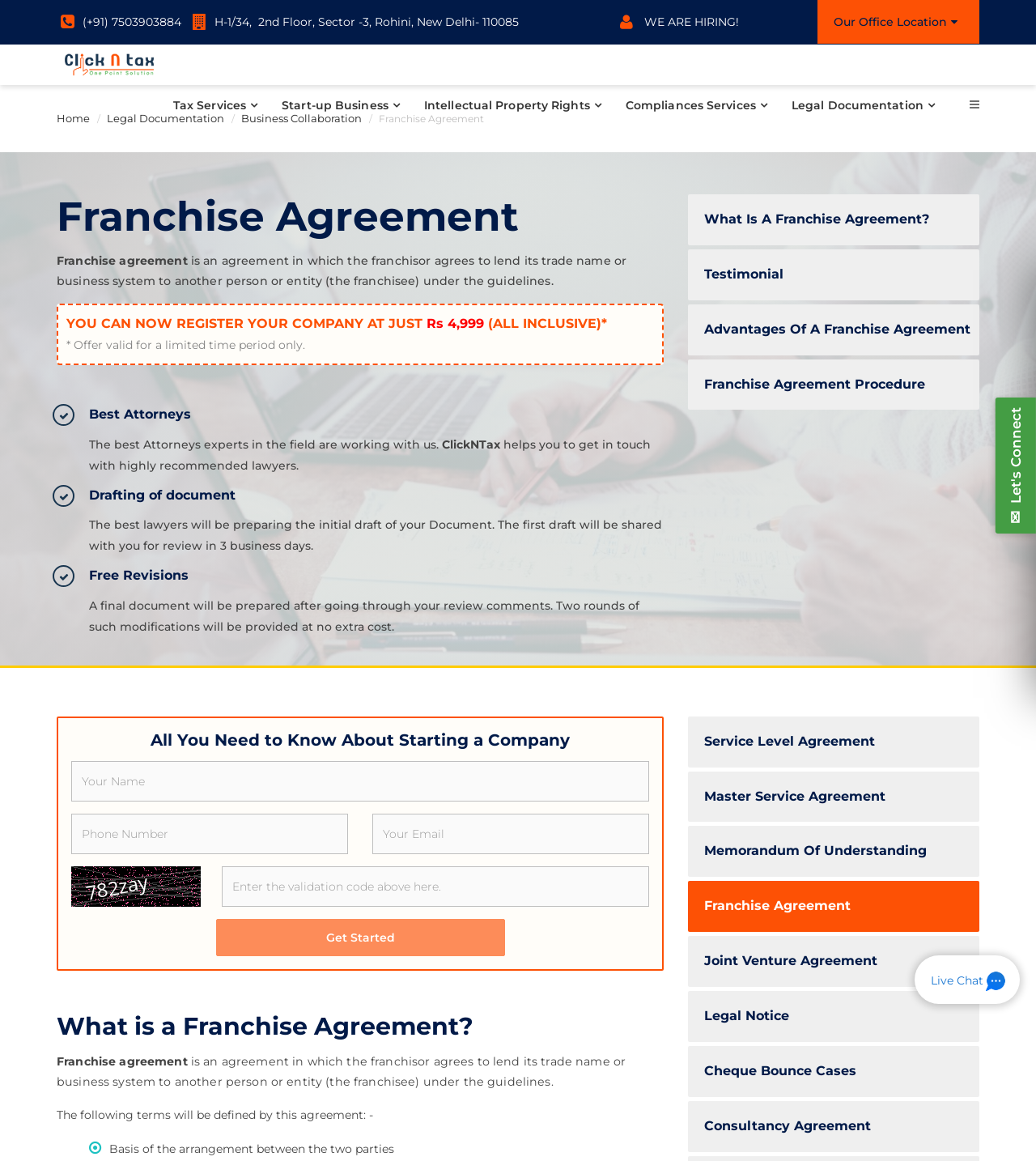Give a short answer using one word or phrase for the question:
What is the phone number displayed on the webpage?

(+91) 7503903884